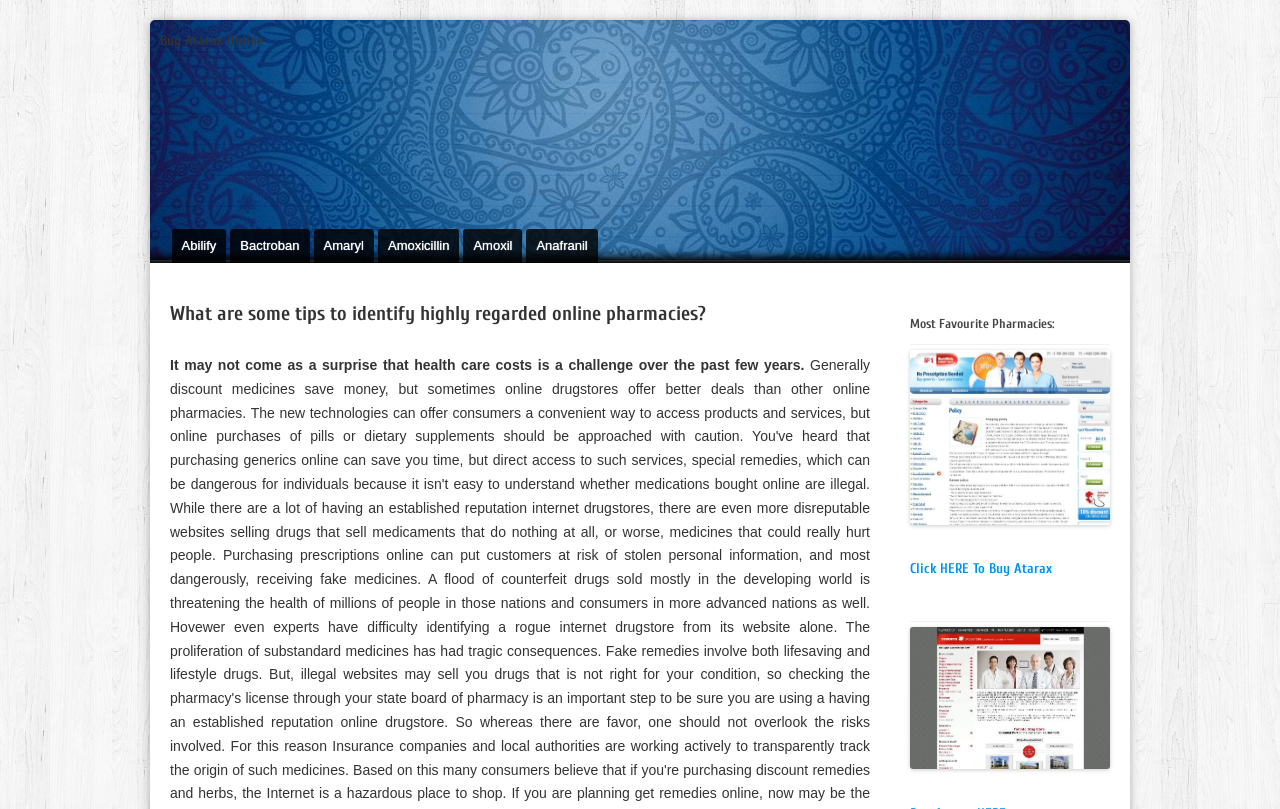How many headings are there on the webpage?
Using the image as a reference, answer the question with a short word or phrase.

4